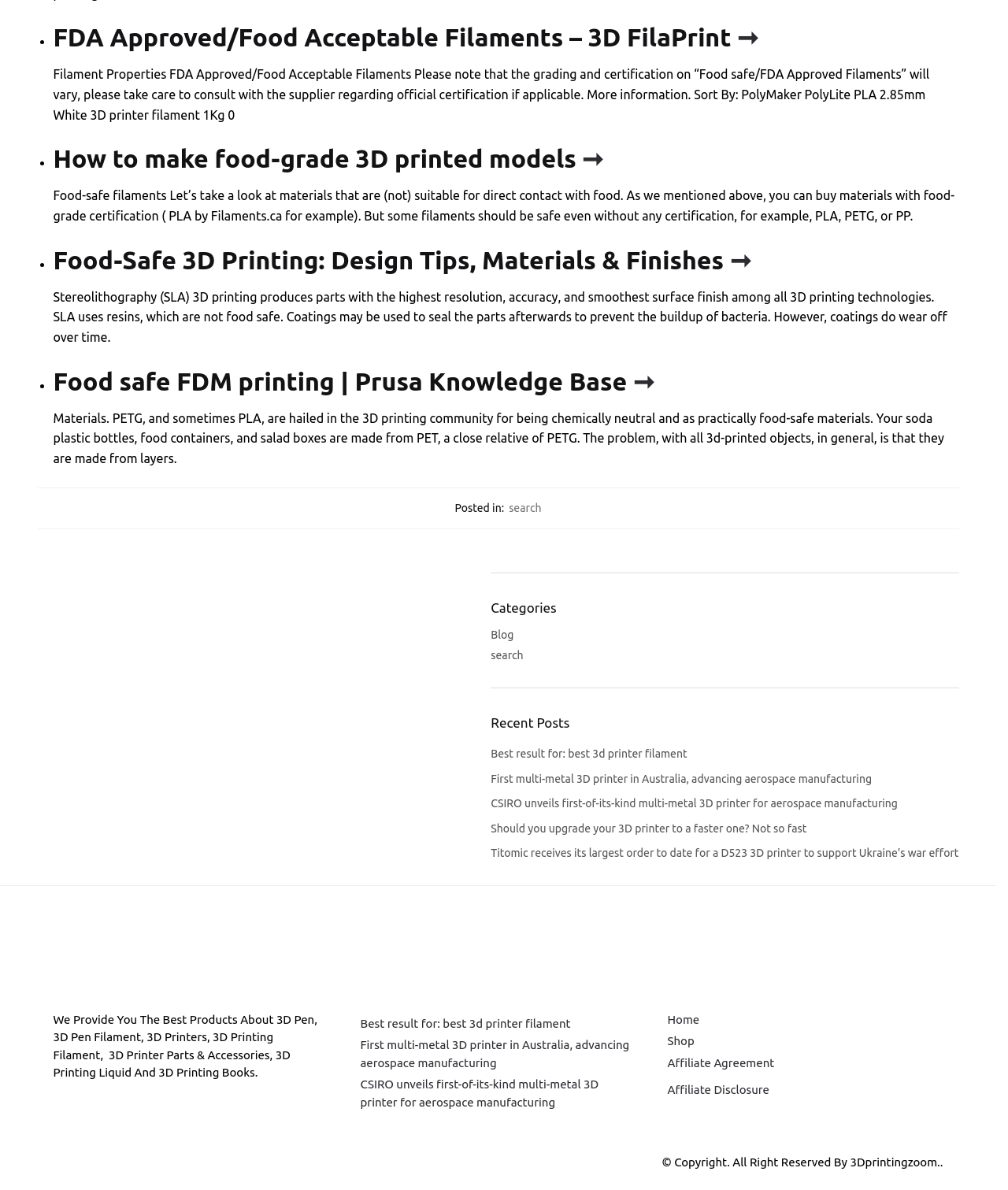Locate the UI element that matches the description search in the webpage screenshot. Return the bounding box coordinates in the format (top-left x, top-left y, bottom-right x, bottom-right y), with values ranging from 0 to 1.

[0.505, 0.415, 0.537, 0.426]